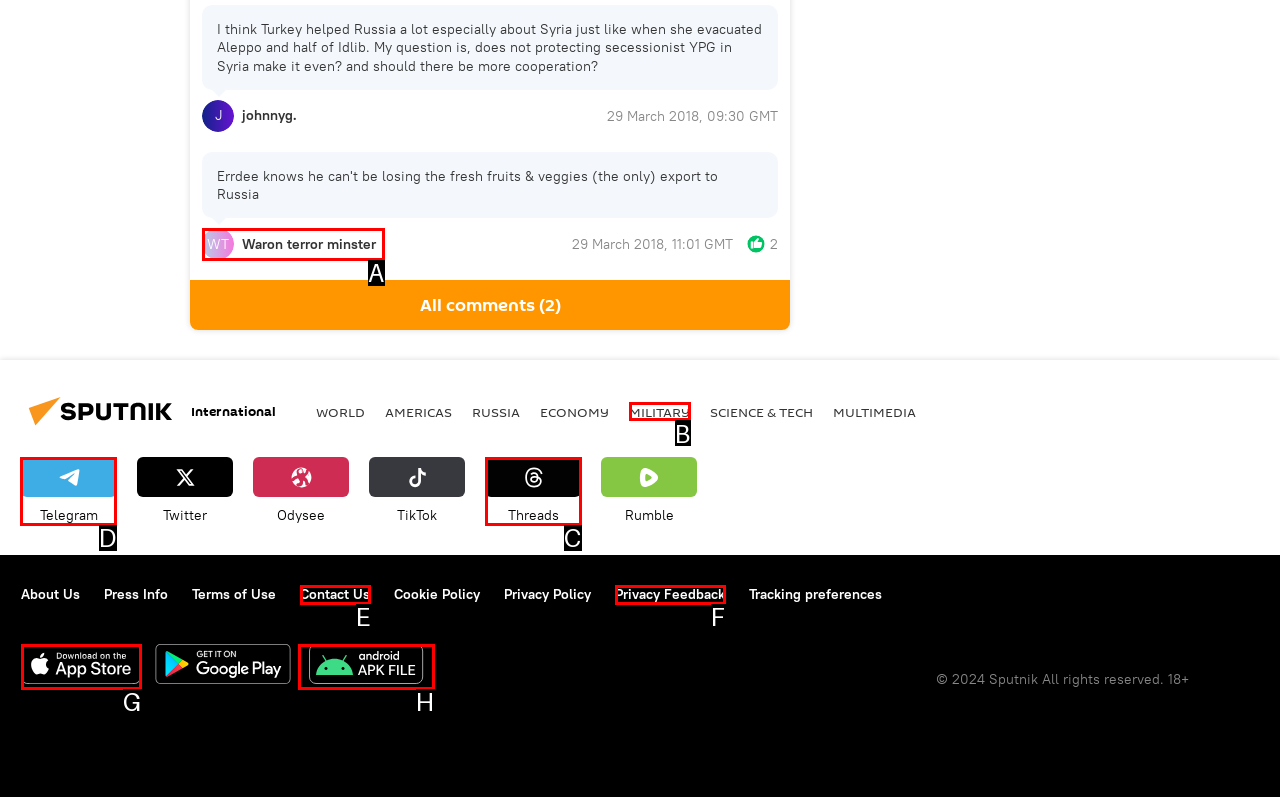Select the HTML element that should be clicked to accomplish the task: Follow Sputnik International on Telegram Reply with the corresponding letter of the option.

D